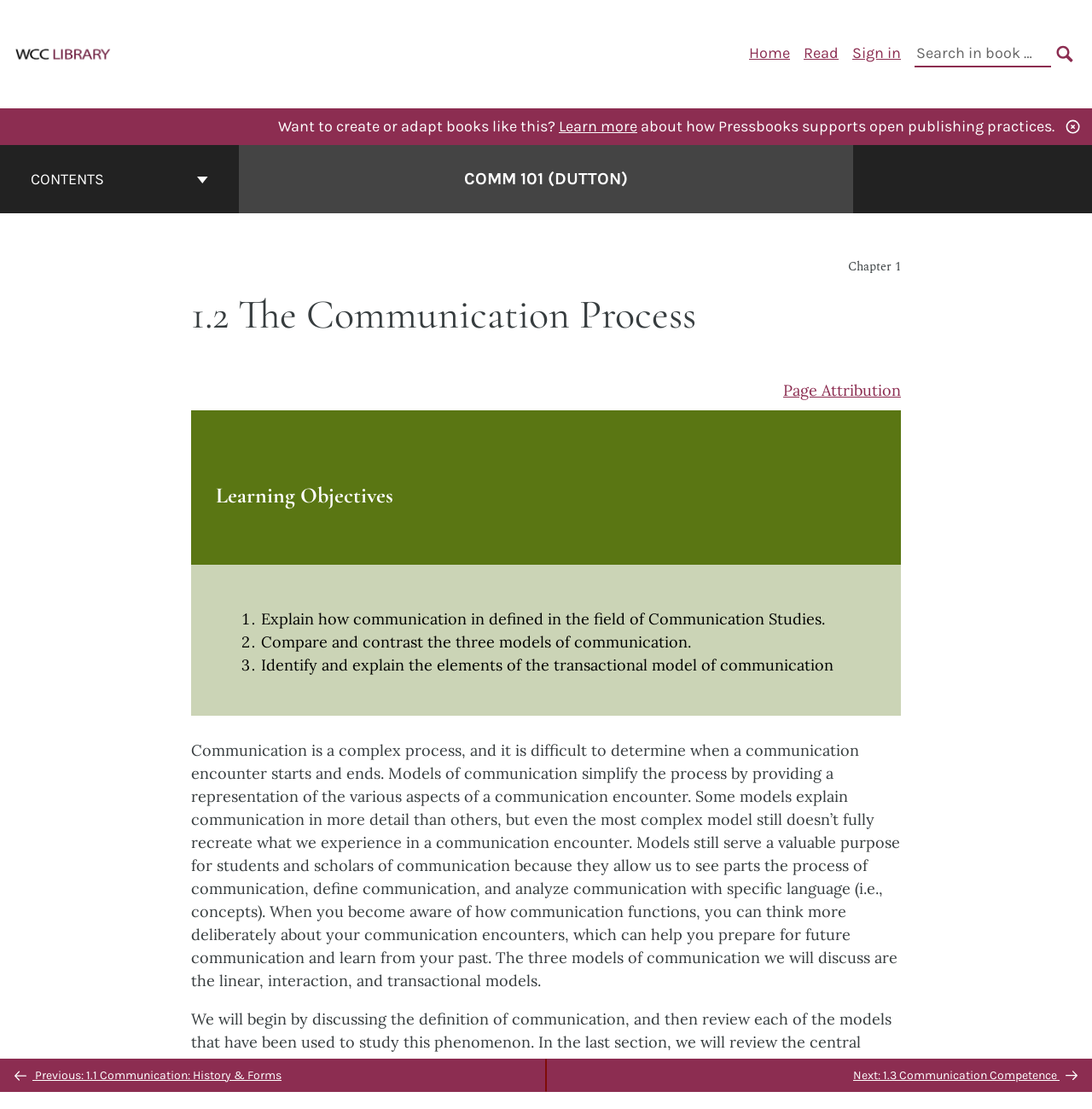Locate the bounding box coordinates of the region to be clicked to comply with the following instruction: "Go to the next chapter". The coordinates must be four float numbers between 0 and 1, in the form [left, top, right, bottom].

[0.5, 0.955, 1.0, 0.985]